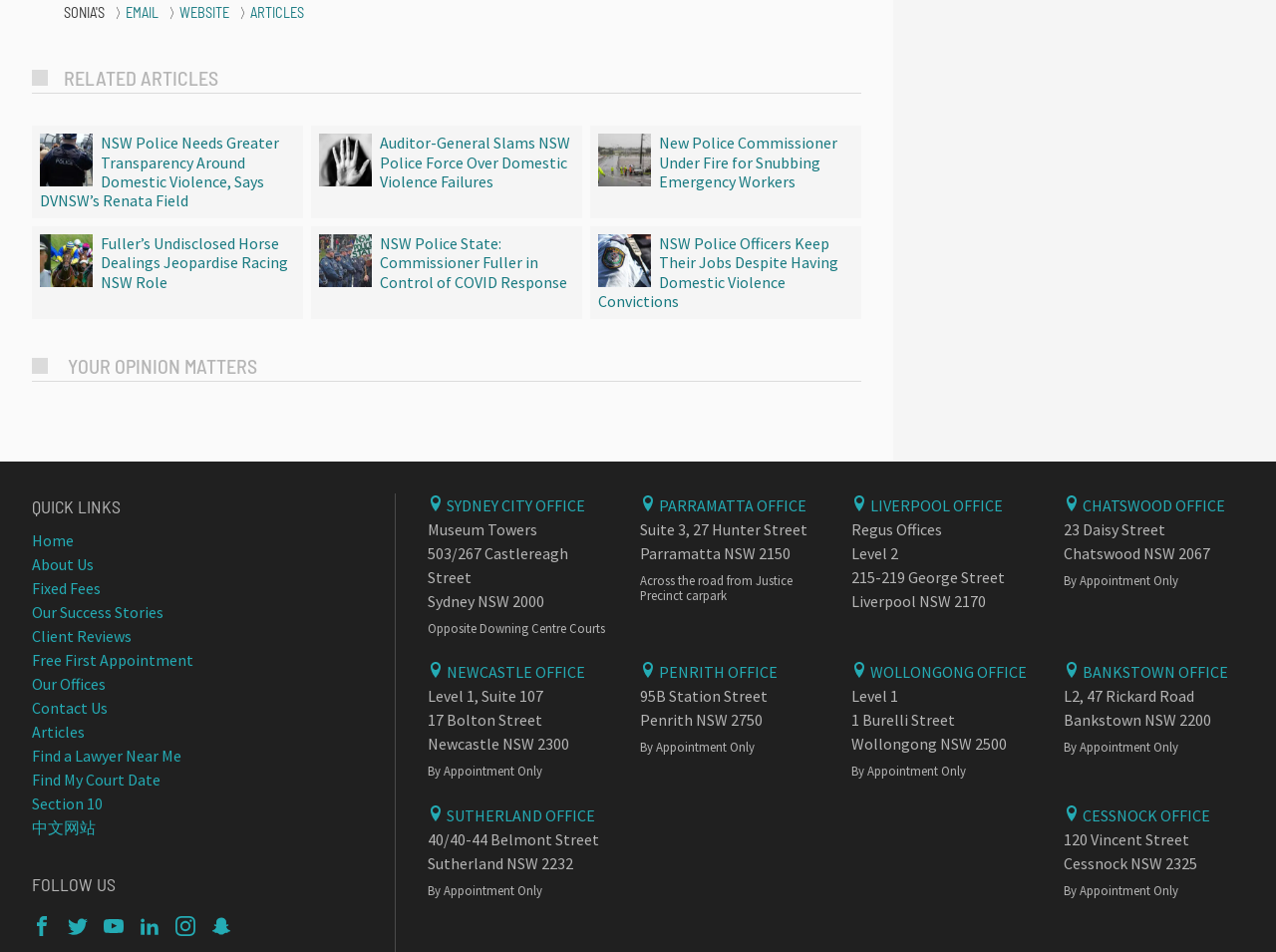Locate the bounding box coordinates of the region to be clicked to comply with the following instruction: "Click on the 'EMAIL' link". The coordinates must be four float numbers between 0 and 1, in the form [left, top, right, bottom].

[0.098, 0.004, 0.124, 0.022]